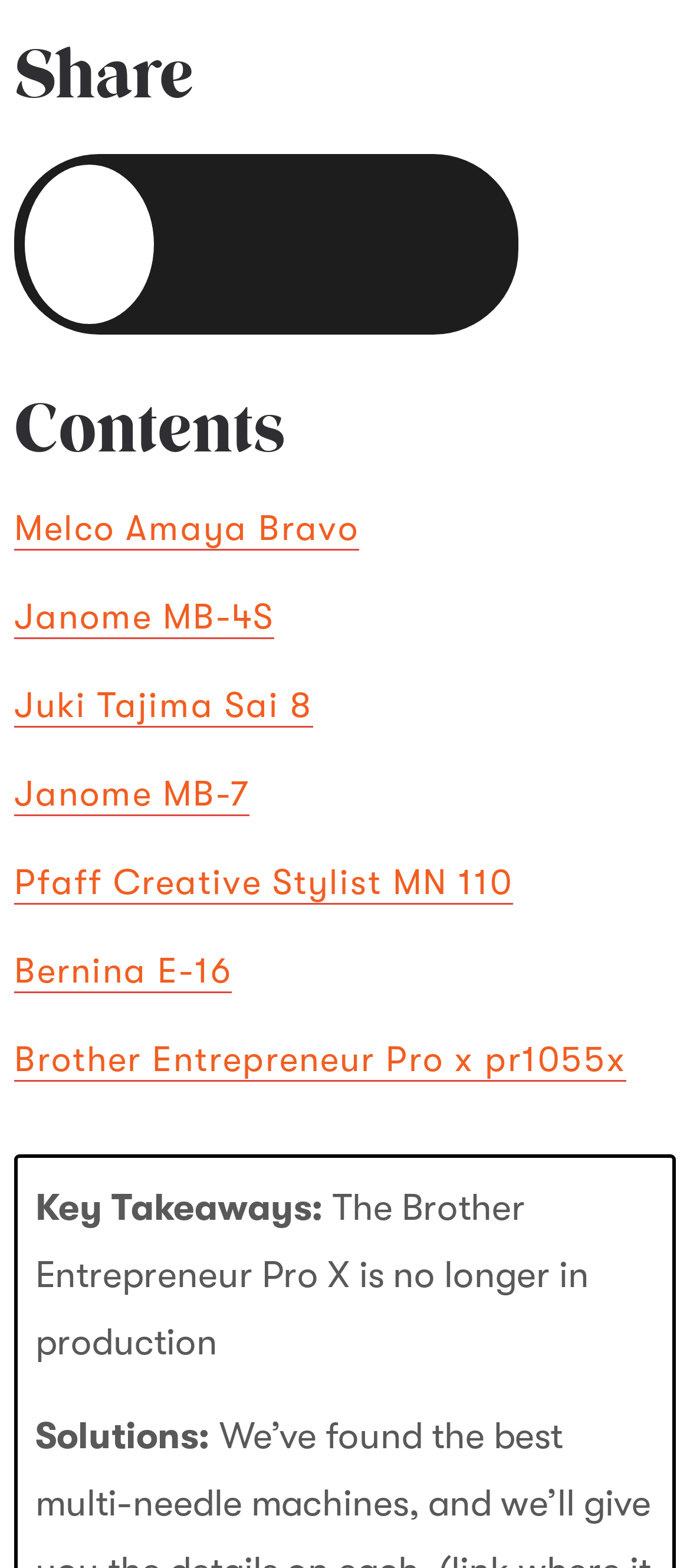Use a single word or phrase to answer the question:
What is the last key takeaway mentioned?

Solutions: